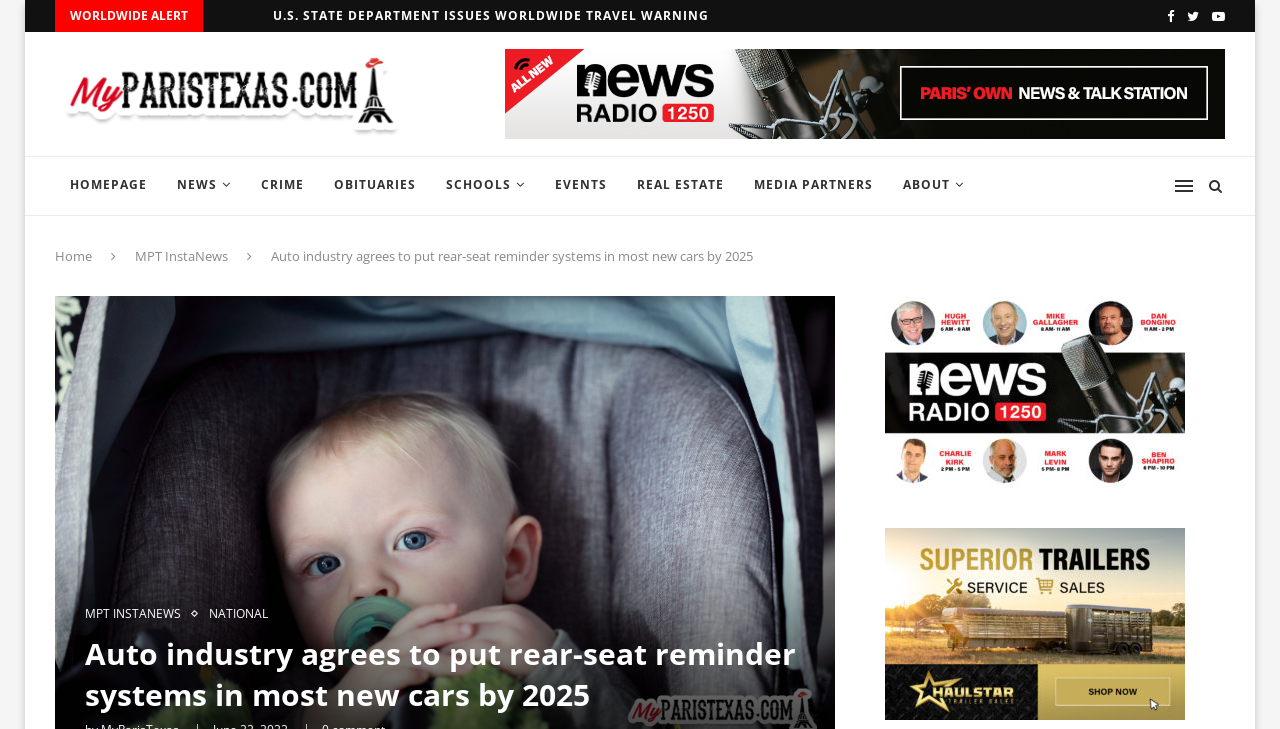Please find and report the bounding box coordinates of the element to click in order to perform the following action: "Click on the 'MyParisTexas' logo". The coordinates should be expressed as four float numbers between 0 and 1, in the format [left, top, right, bottom].

[0.043, 0.058, 0.316, 0.2]